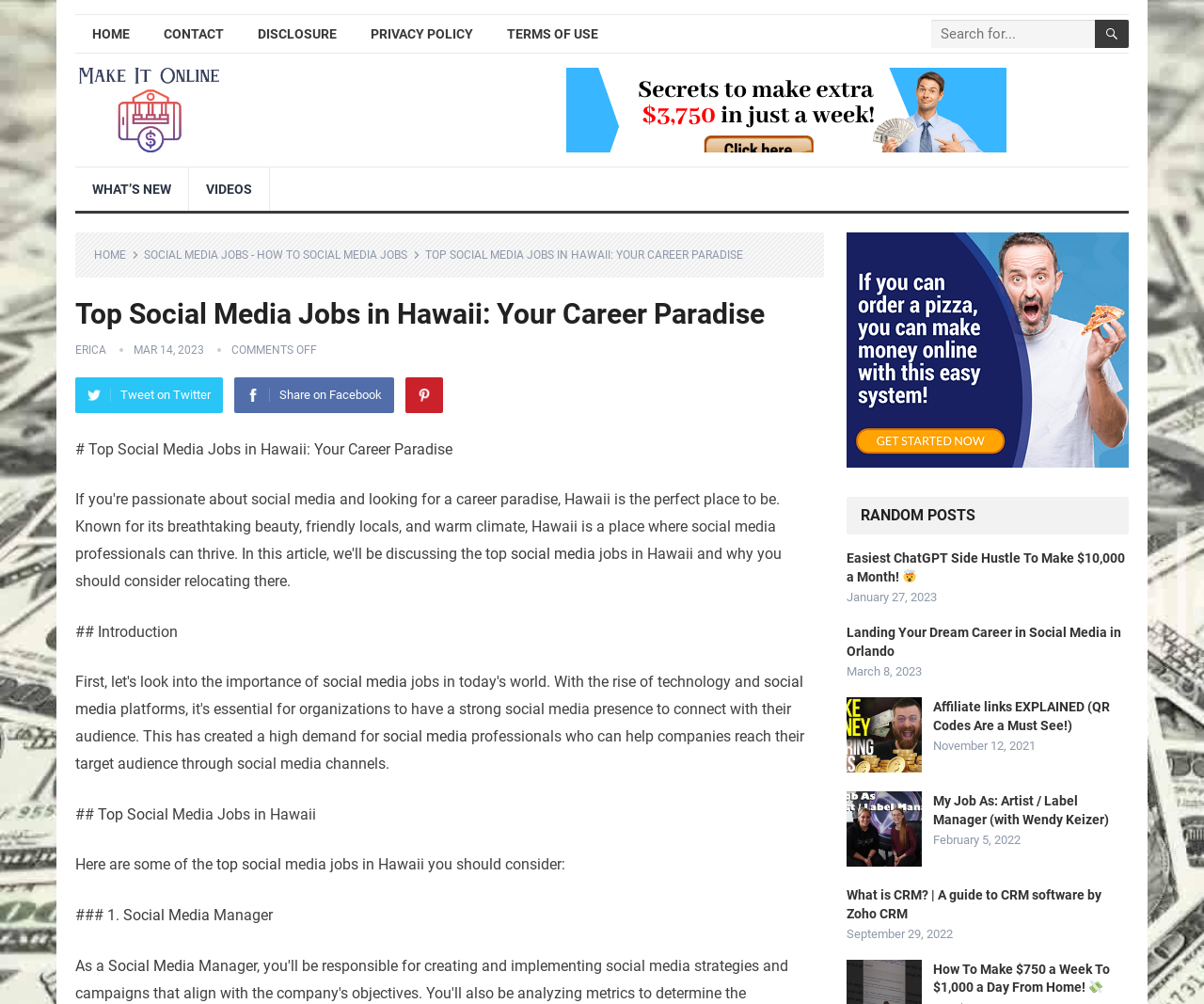Find the bounding box coordinates of the area to click in order to follow the instruction: "Check RANDOM POSTS".

[0.703, 0.495, 0.938, 0.533]